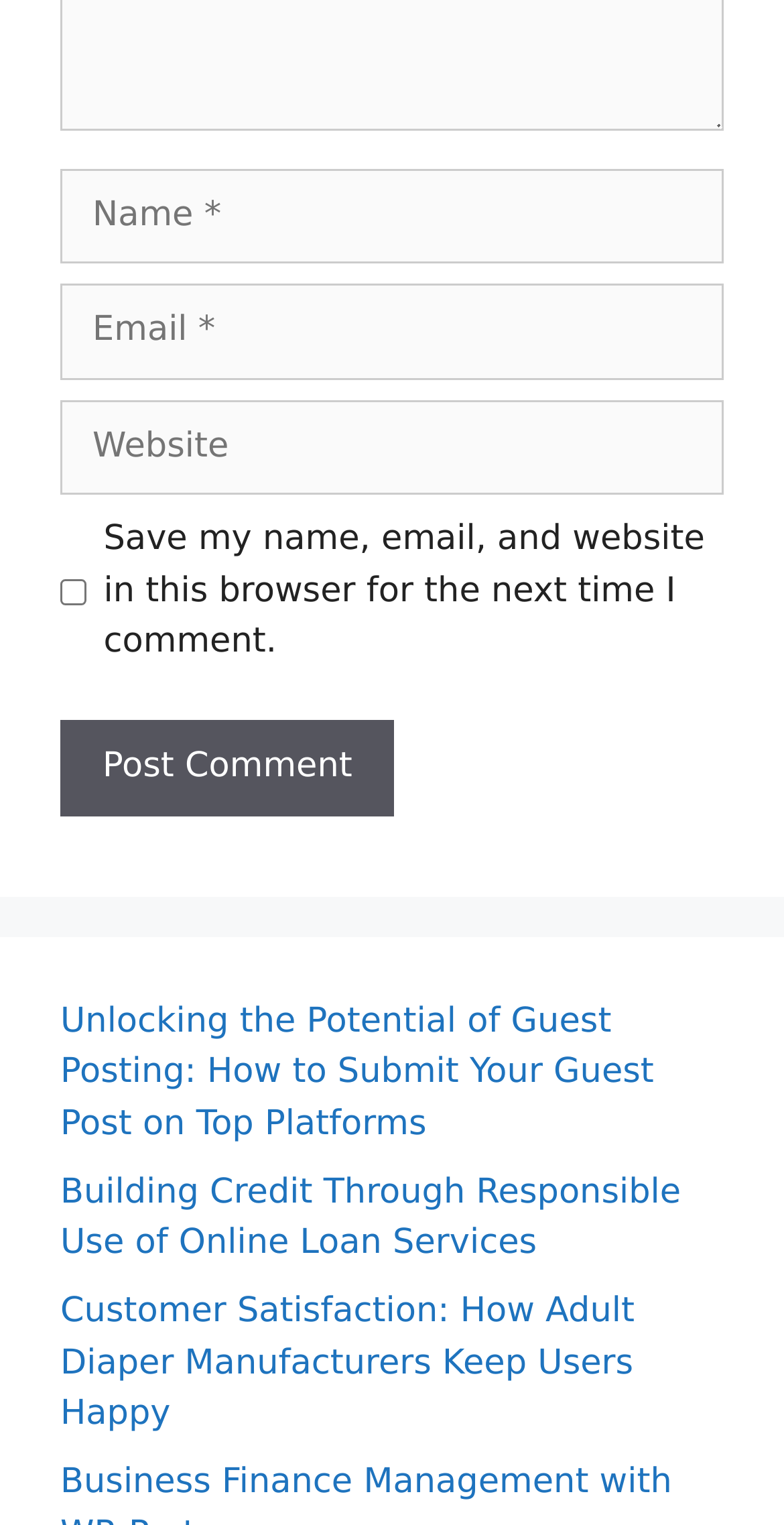Reply to the question with a single word or phrase:
What is the text of the button below the comment form?

Post Comment